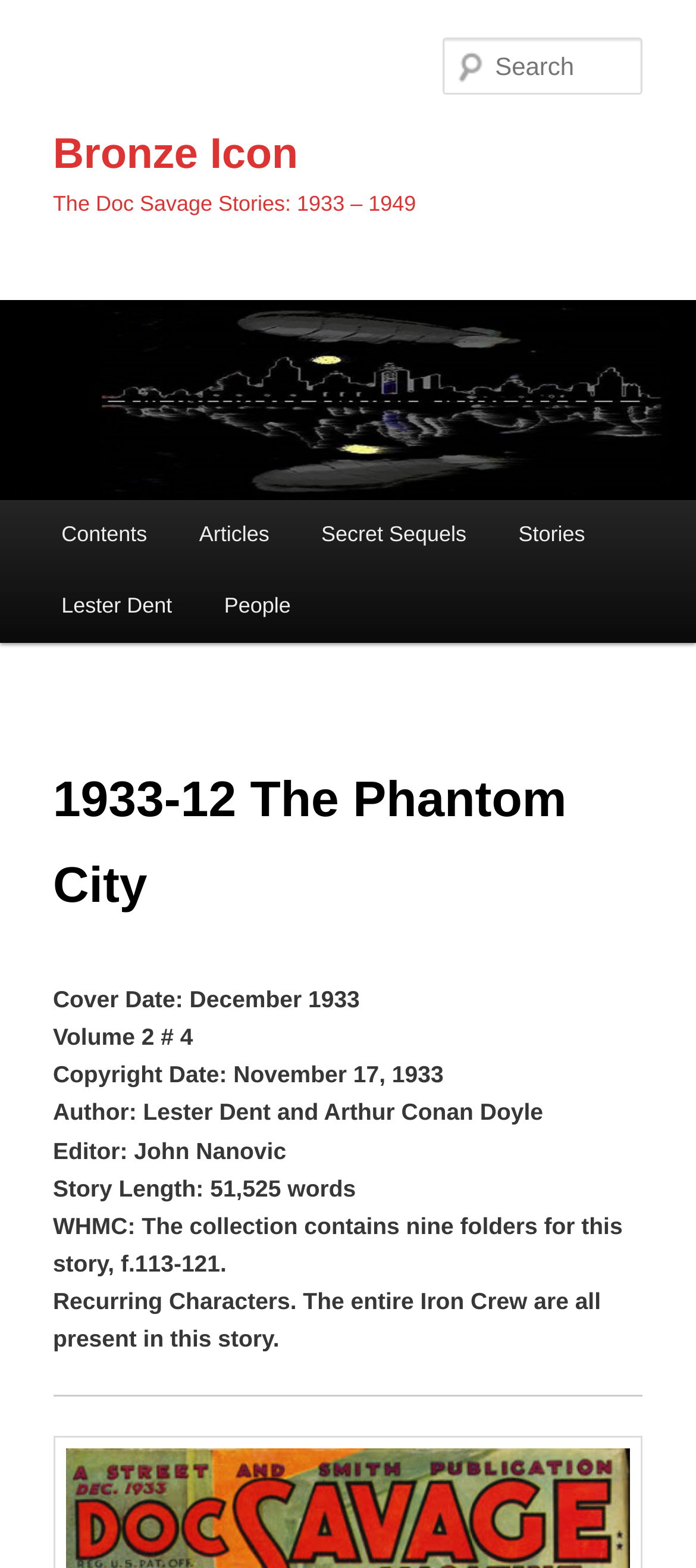Give a short answer using one word or phrase for the question:
What is the title of the story?

The Phantom City